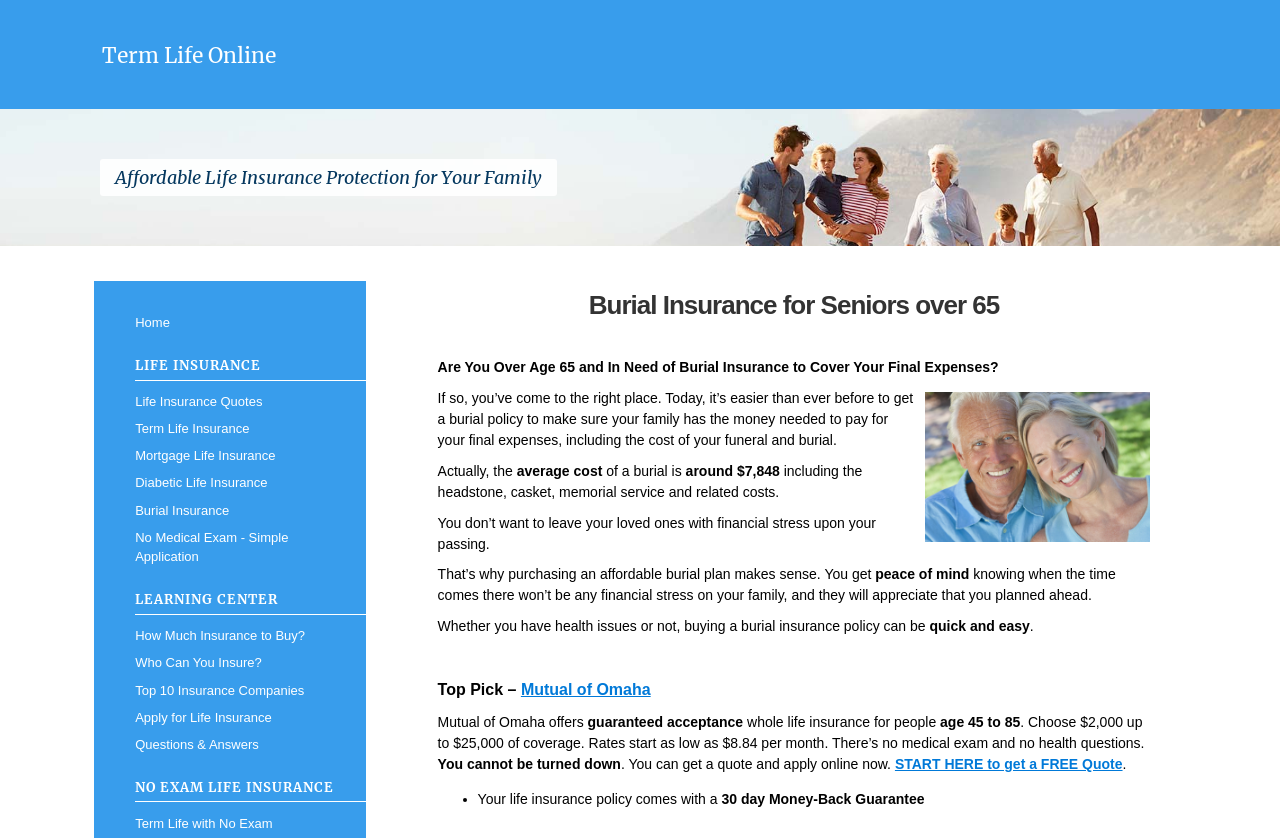Please determine the bounding box coordinates of the section I need to click to accomplish this instruction: "Learn more about 'Term Life Insurance'".

[0.106, 0.496, 0.254, 0.528]